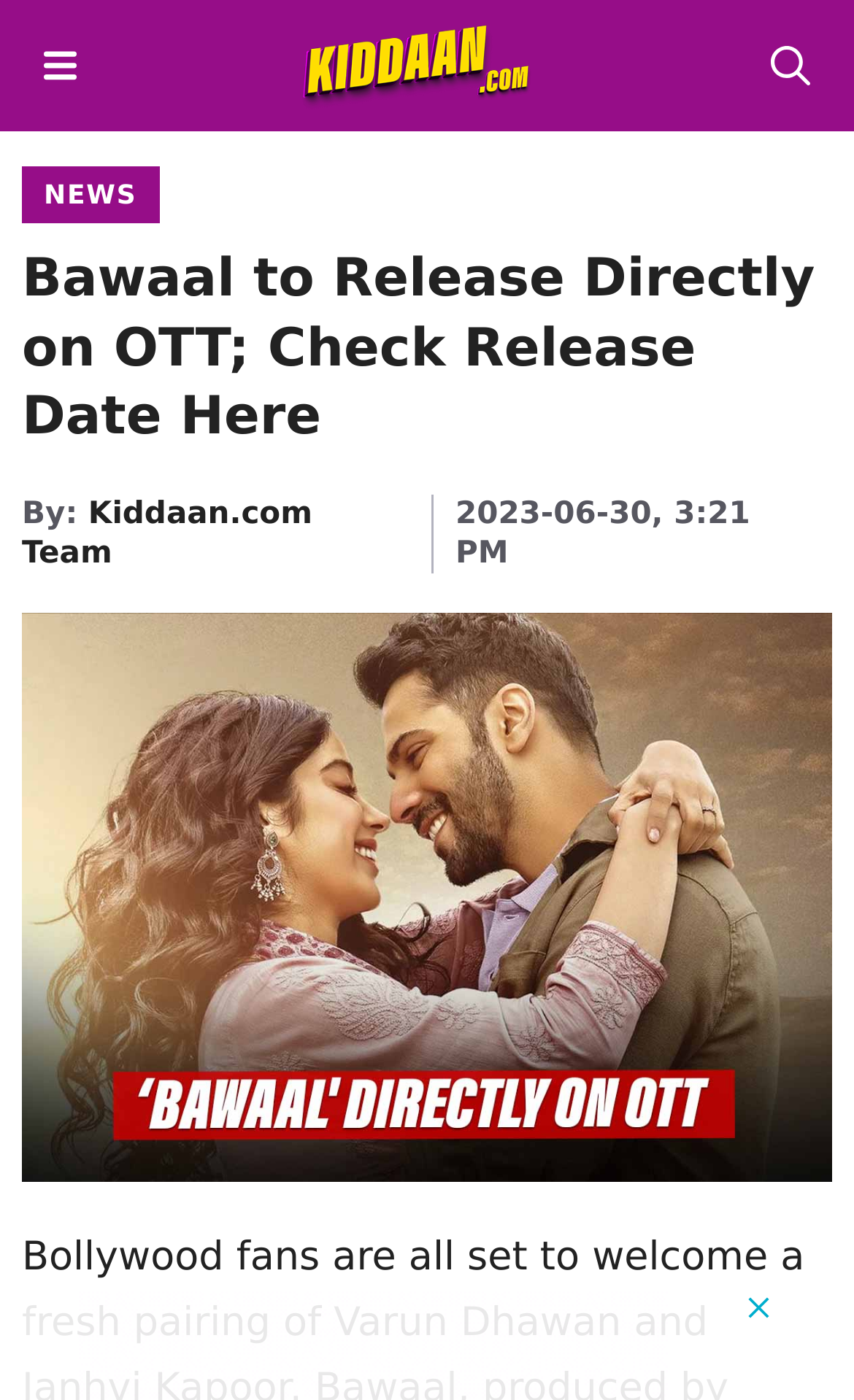Summarize the webpage with a detailed and informative caption.

The webpage is about the movie Bawaal, starring Varun Dhawan and Janhvi Kapoor, and its release on OTT. At the top left, there is a link to "Kiddaan" accompanied by an image with the same name. Next to it, on the top left, is a "MENU" button with an icon. On the top right, there is a "Open search" button.

Below the top section, there is a main content area with a heading "NEWS" on the top left, followed by a larger heading "Bawaal to Release Directly on OTT; Check Release Date Here". Underneath, there is a text "By:" followed by a link to "Kiddaan.com Team". To the right of this section, there is a time stamp "2023-06-30, 3:21 PM".

In the middle of the page, there is a large figure, likely an image related to the movie. At the bottom of the page, there is an advertisement iframe taking up most of the width.

Overall, the webpage appears to be a news article about the movie Bawaal, with a focus on its release on OTT.